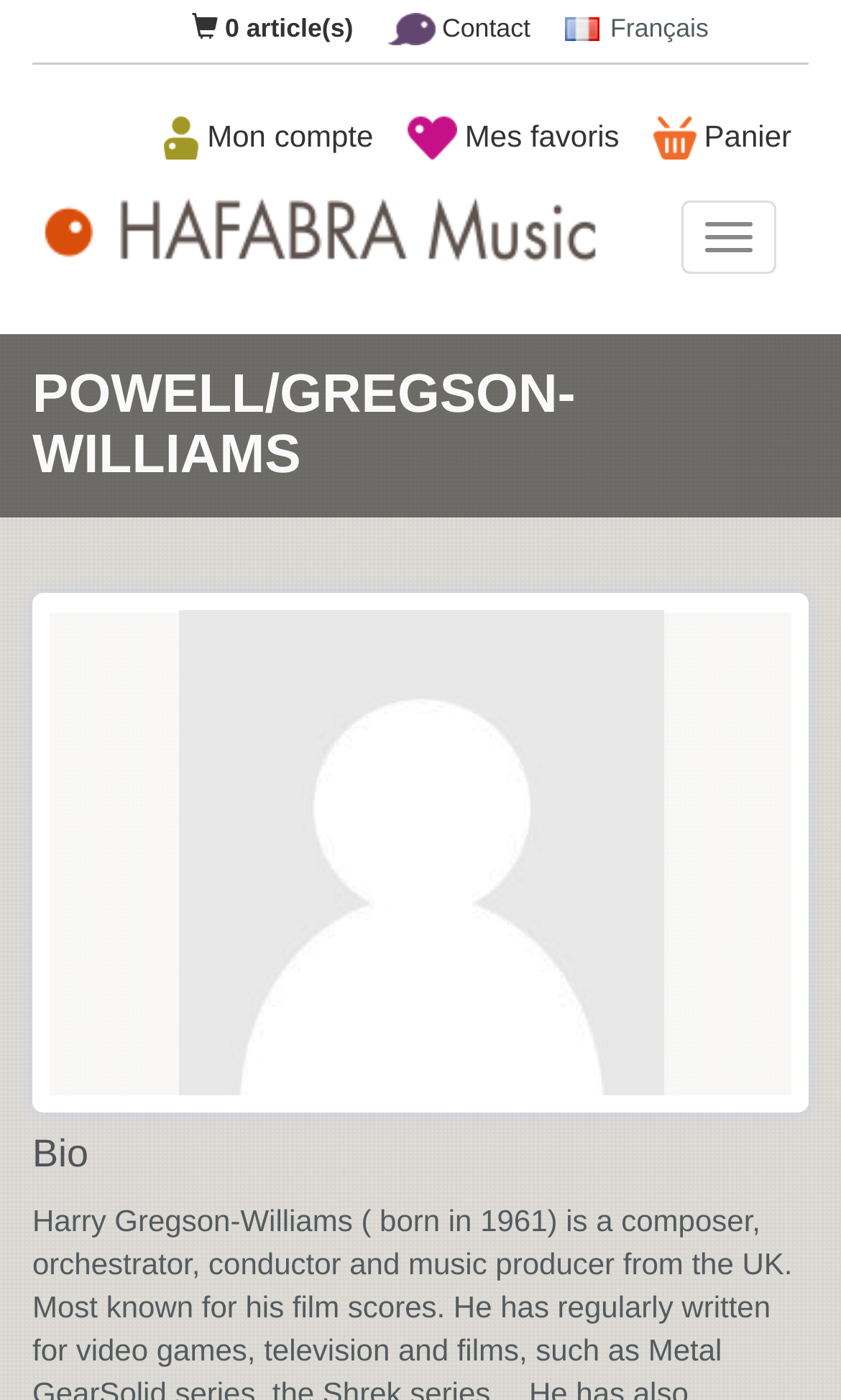What is the language option available on the webpage?
Examine the image closely and answer the question with as much detail as possible.

I found the language option by looking at the top navigation bar, where I saw a generic element with the text 'Français', which indicates that the webpage provides a French language option.